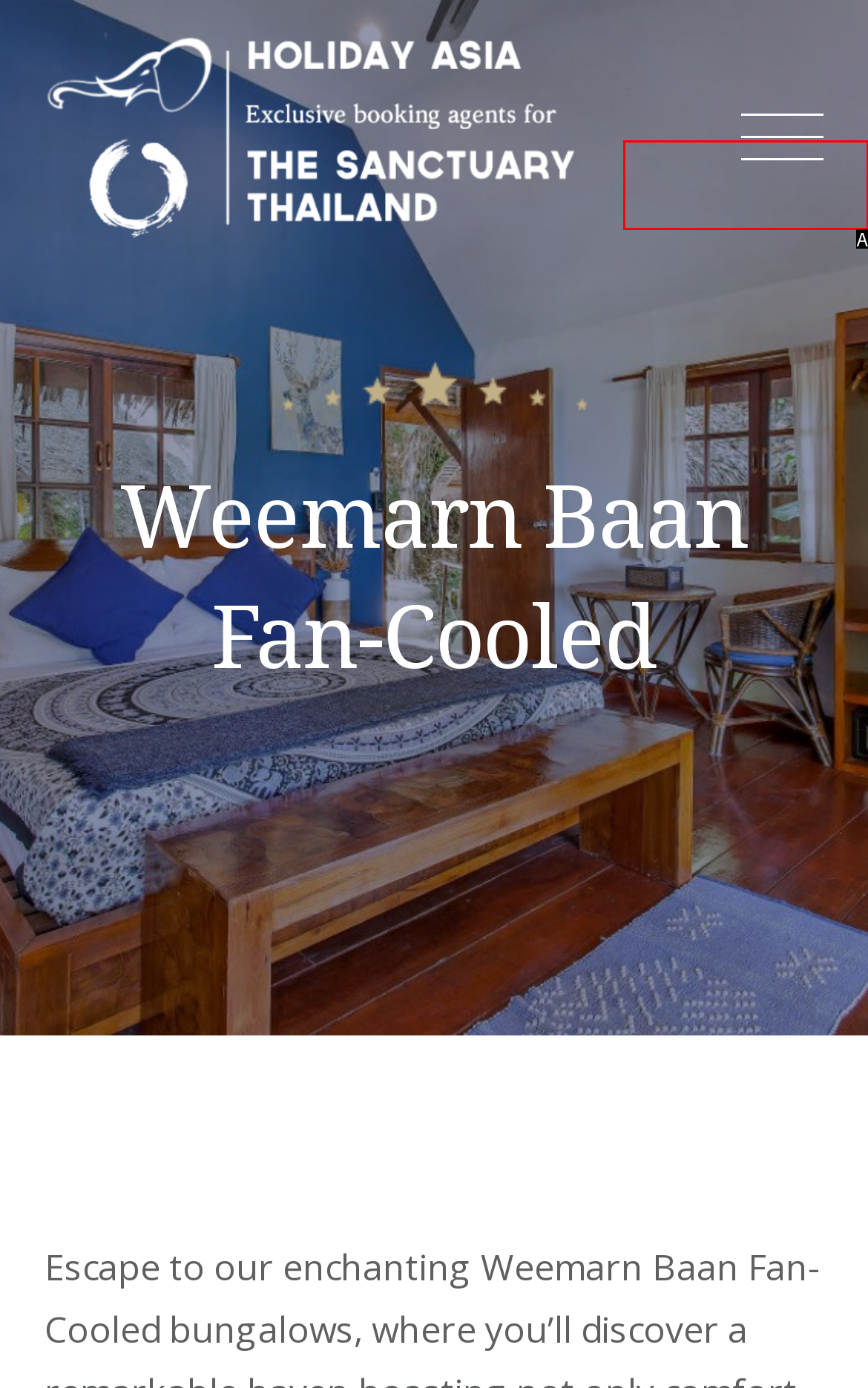From the given choices, determine which HTML element aligns with the description: Holiday Asia Respond with the letter of the appropriate option.

A